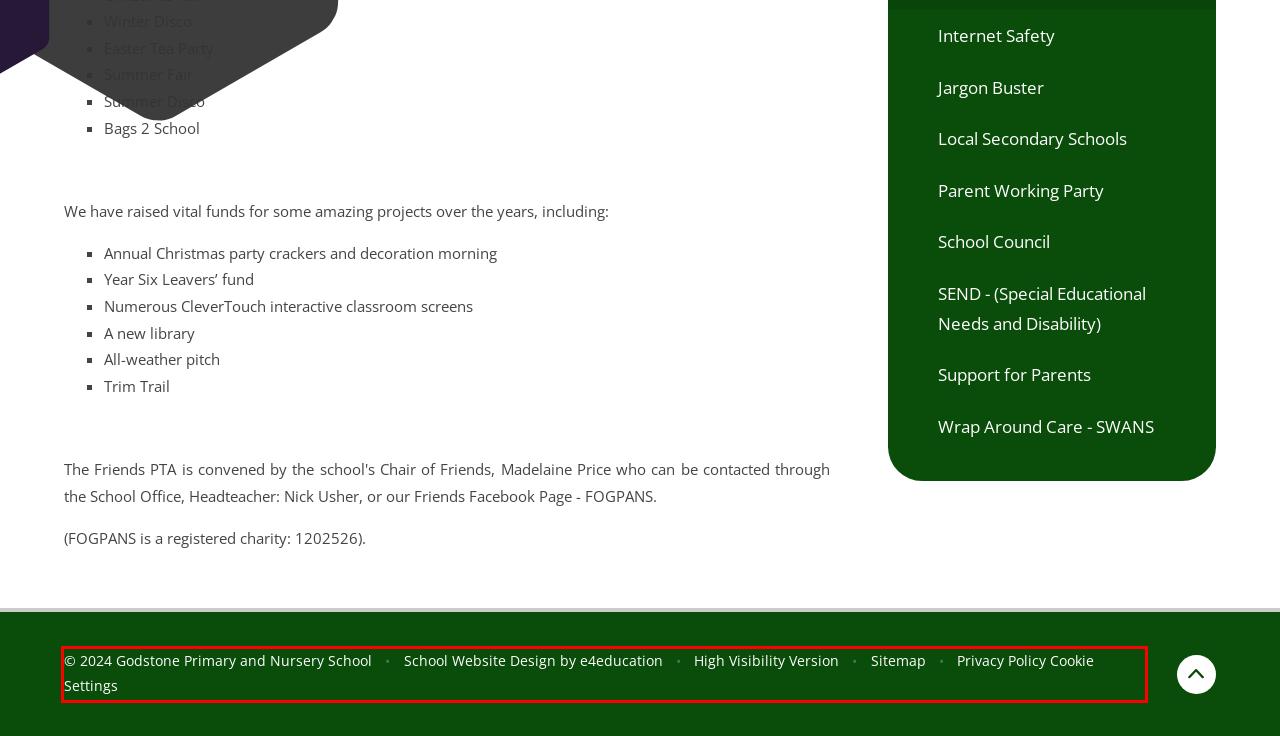Look at the provided screenshot of the webpage and perform OCR on the text within the red bounding box.

© 2024 Godstone Primary and Nursery School • School Website Design by e4education • High Visibility Version • Sitemap • Privacy Policy Cookie Settings